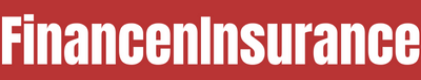Use a single word or phrase to answer this question: 
What is the purpose of the logo?

Navigation